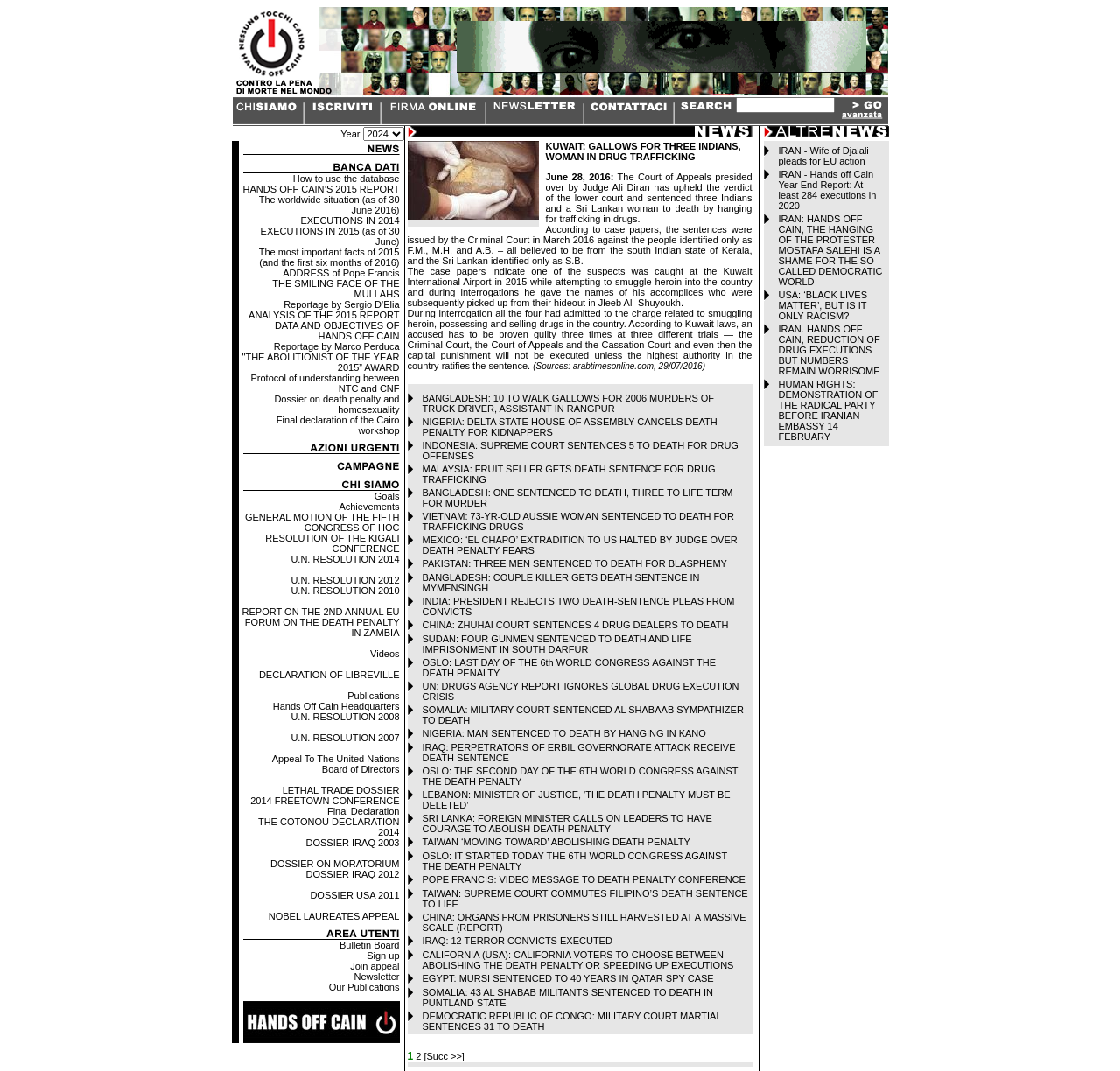How many table rows are in the second table?
Please respond to the question with a detailed and well-explained answer.

I found the second table element, which is [23]. It has three table row elements, which are [35], [69], and [70]. Therefore, there are three table rows in the second table.